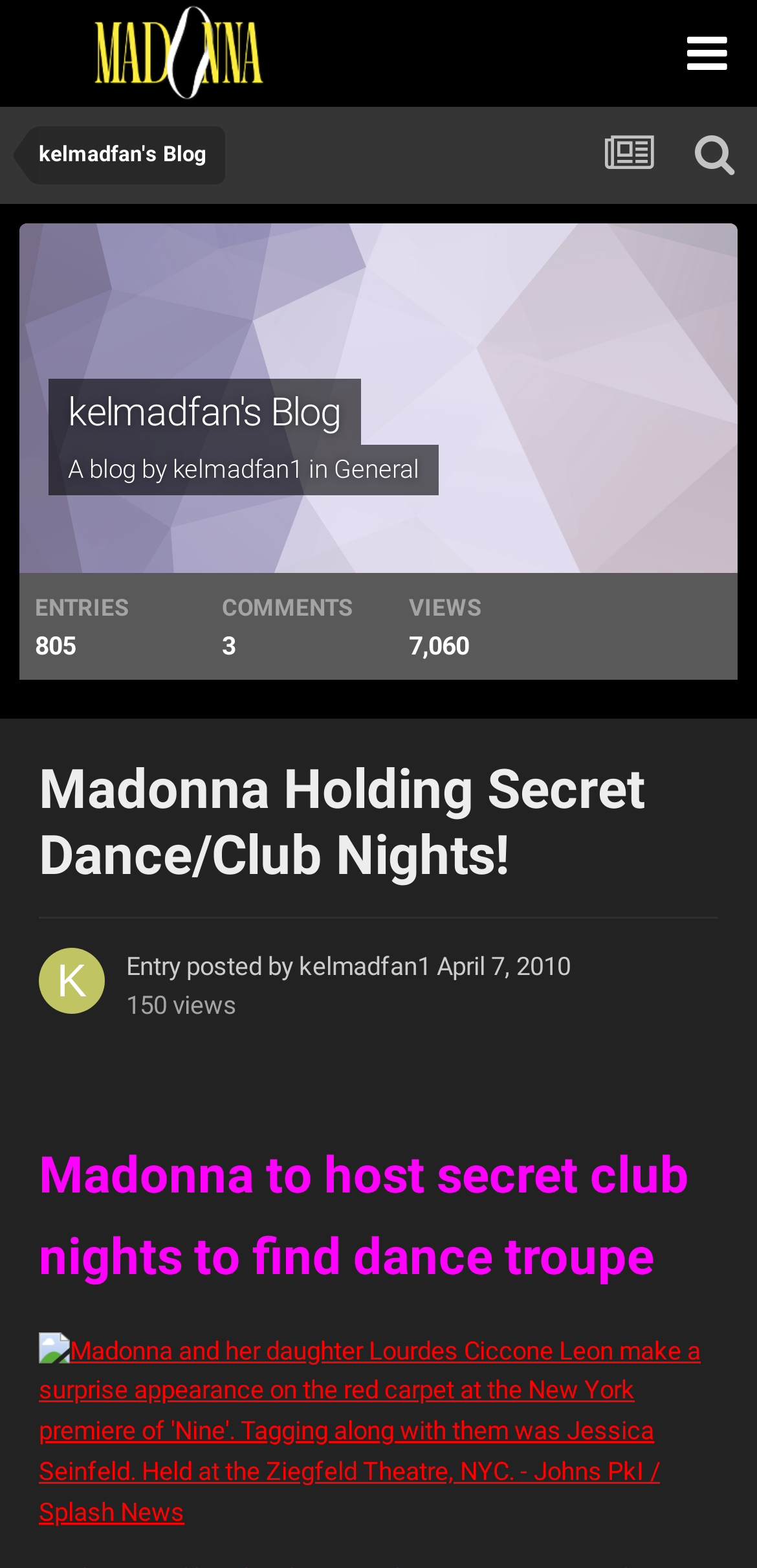Can you specify the bounding box coordinates for the region that should be clicked to fulfill this instruction: "visit kelmadfan's Blog".

[0.051, 0.081, 0.272, 0.118]